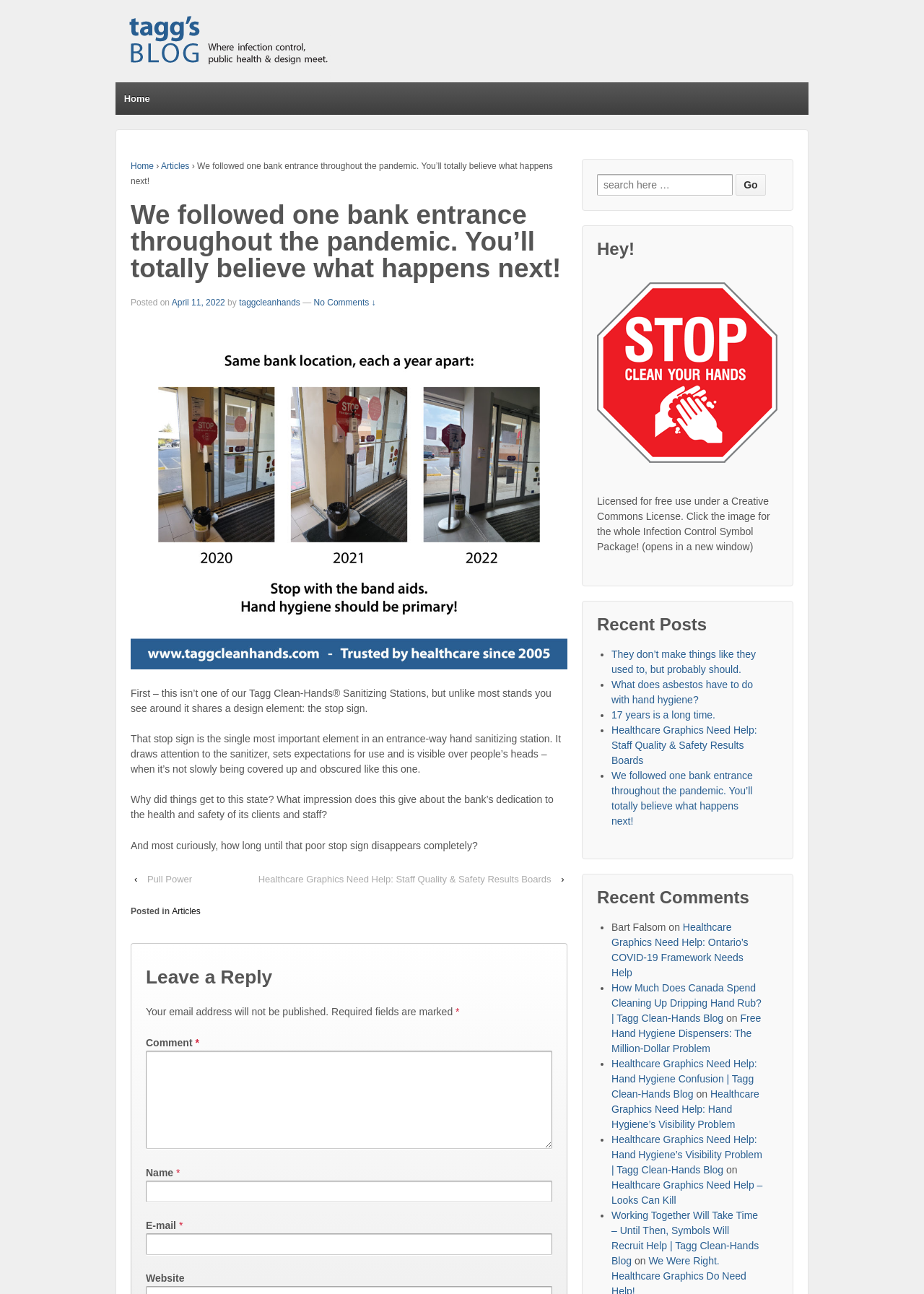Determine the bounding box of the UI element mentioned here: "parent_node: E-mail * name="email"". The coordinates must be in the format [left, top, right, bottom] with values ranging from 0 to 1.

[0.158, 0.953, 0.598, 0.97]